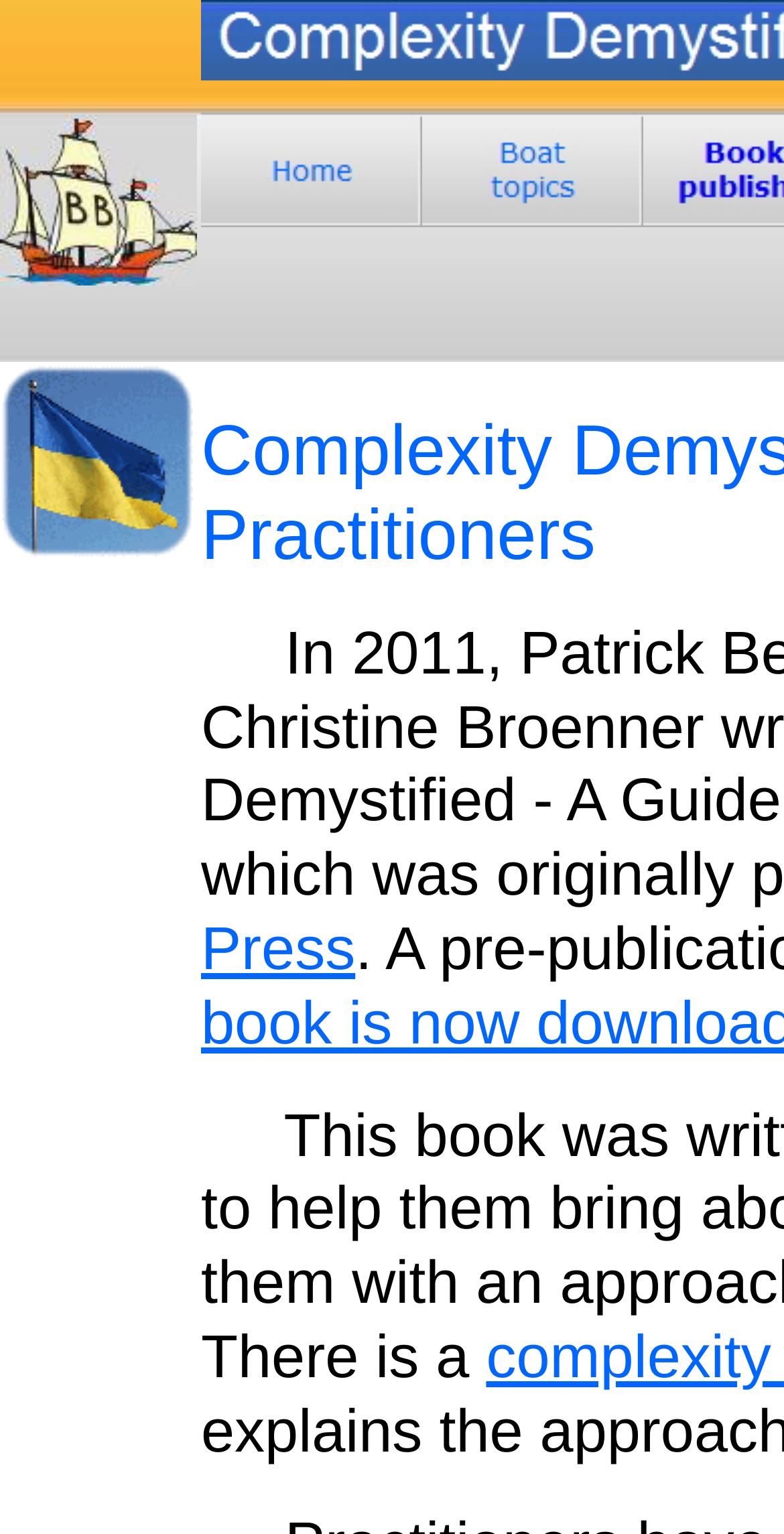Provide your answer in a single word or phrase: 
What is the flag image on the webpage?

Ukrainian-flag-flying-on-pole-transparent